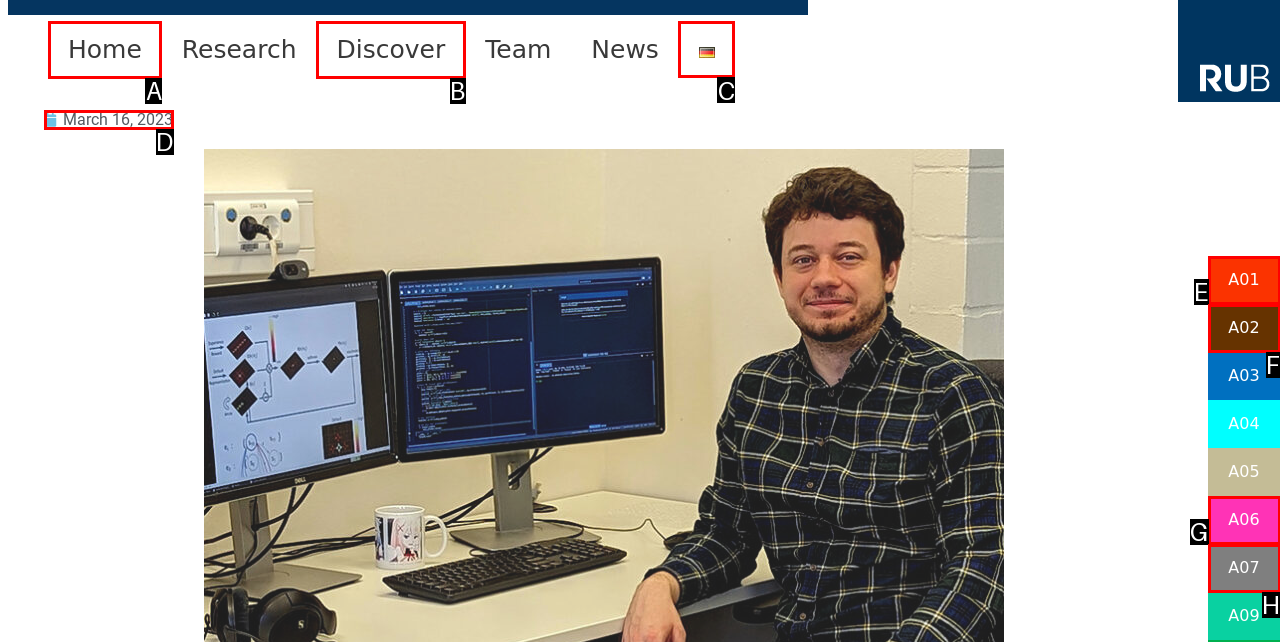Determine which HTML element to click on in order to complete the action: switch to german.
Reply with the letter of the selected option.

C